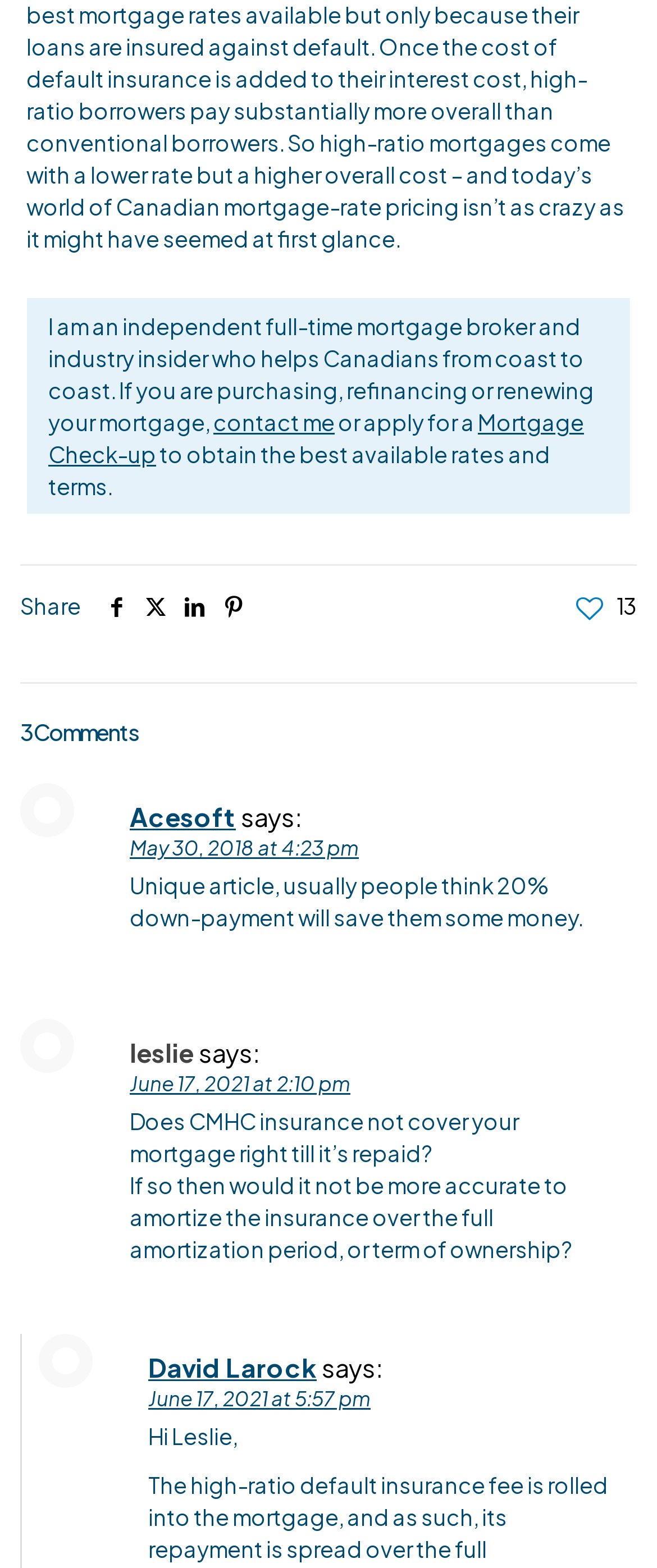How many comments are there on this webpage?
Please answer the question as detailed as possible.

The number of comments can be determined by reading the heading '3 Comments' on the webpage.